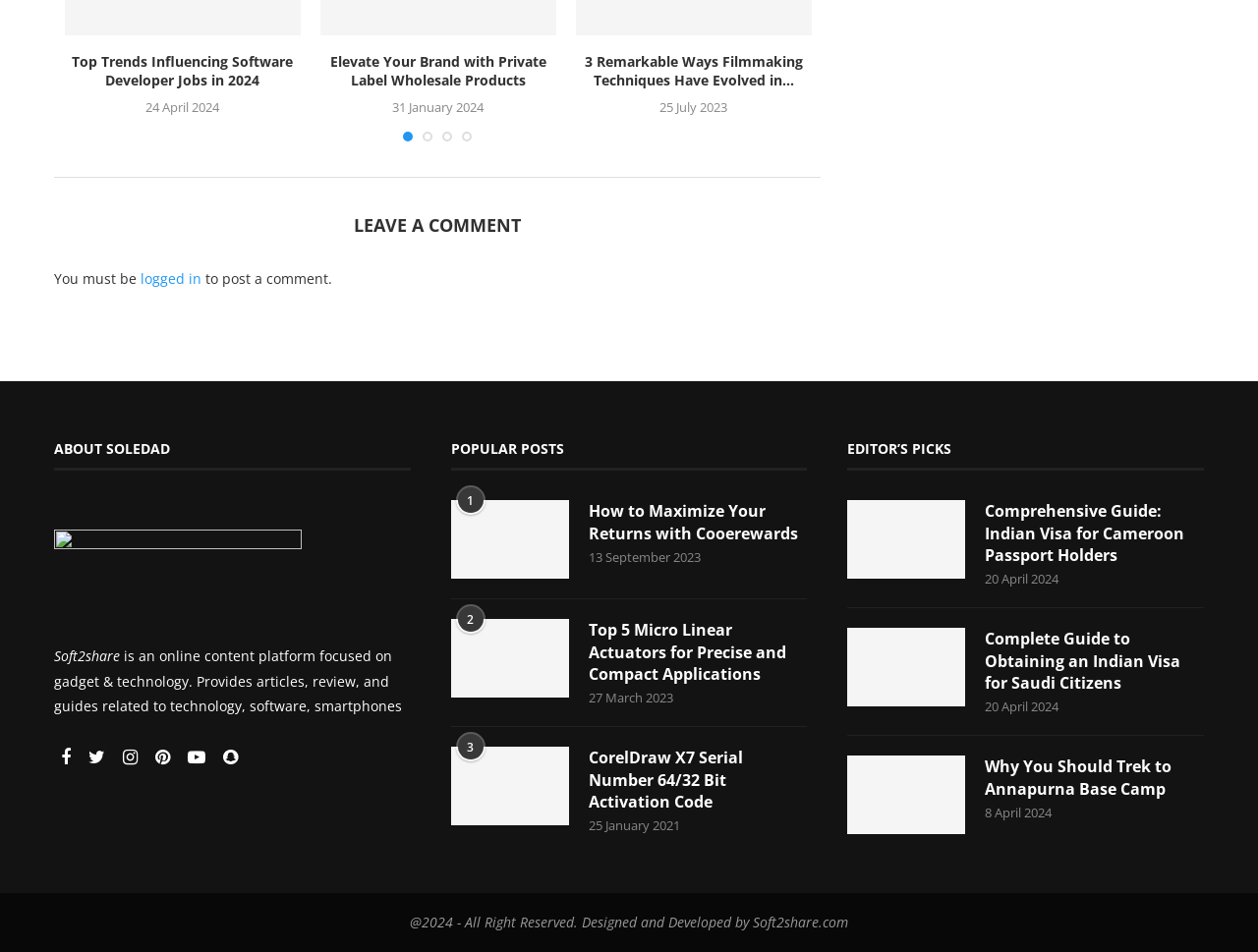How many social media links are available?
Based on the image, please offer an in-depth response to the question.

I counted the number of link elements within the LayoutTable element, which represents the social media links, and found 6 links: Facebook, Twitter, Instagram, Pinterest, Youtube, and Snapchat.